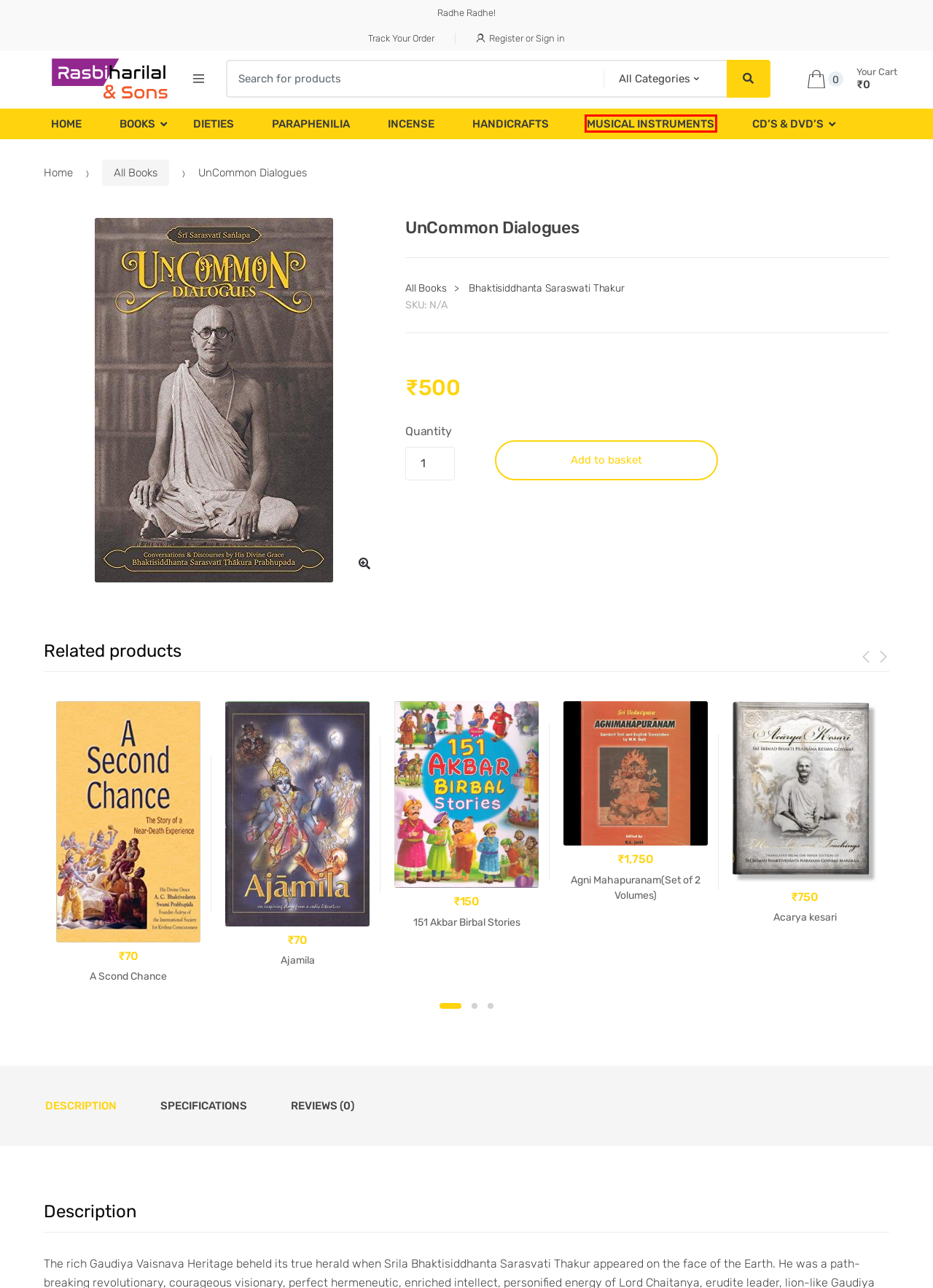You have been given a screenshot of a webpage with a red bounding box around a UI element. Select the most appropriate webpage description for the new webpage that appears after clicking the element within the red bounding box. The choices are:
A. Handicrafts – Rasbihari Lal & Sons
B. paraphenilia – Rasbihari Lal & Sons
C. Rasbihari Lal & Sons – Buy Devotional Items Online
D. Musical Instruments – Rasbihari Lal & Sons
E. A Scond Chance – Rasbihari Lal & Sons
F. CD’s & DVD’s – Rasbihari Lal & Sons
G. Basket – Rasbihari Lal & Sons
H. Dieties – Rasbihari Lal & Sons

D